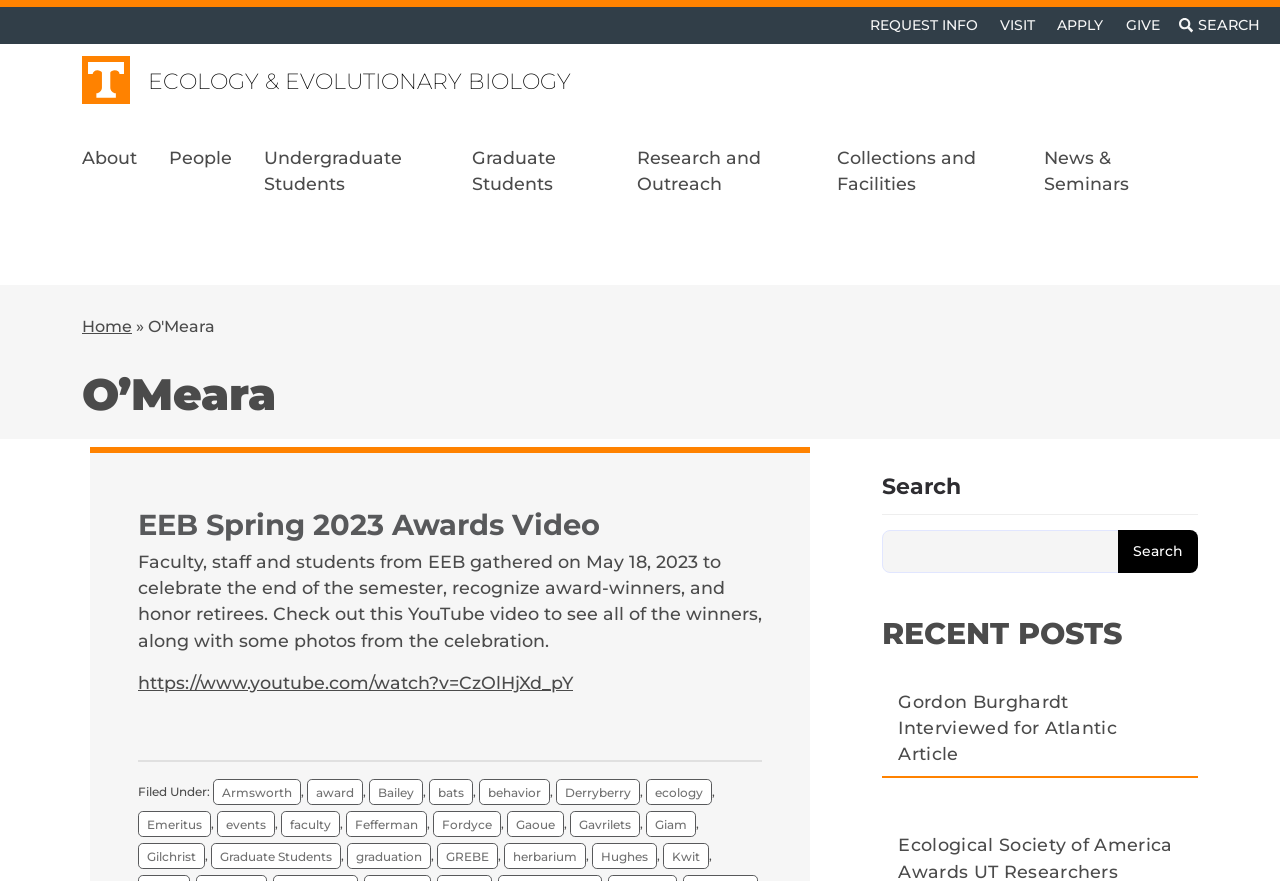Please determine the bounding box coordinates of the element's region to click for the following instruction: "Select from the dropdown menu".

None